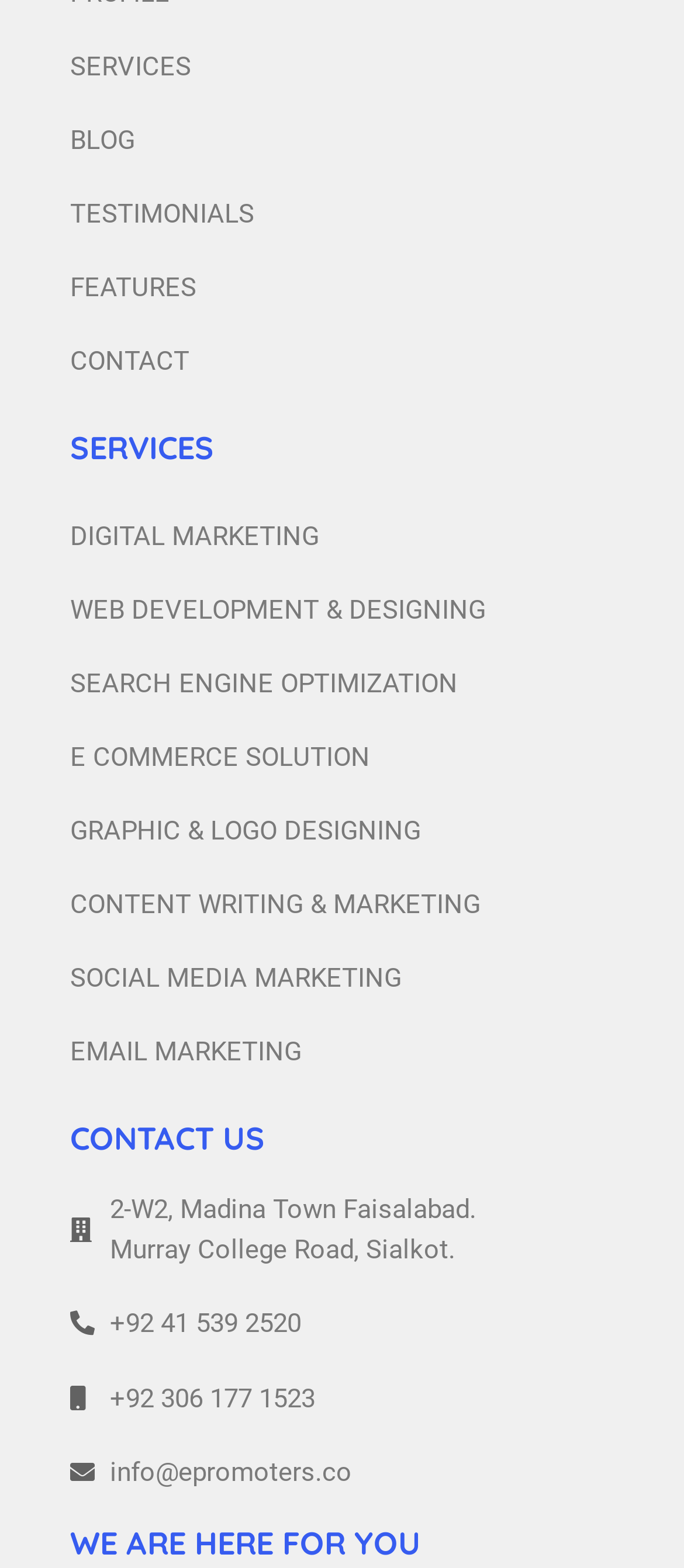Answer the question using only a single word or phrase: 
How many headings are there on the webpage?

3